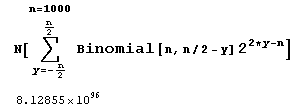What is the approximate result of the mathematical expression?
We need a detailed and exhaustive answer to the question. Please elaborate.

The final result, listed as approximately 8.12855 × 10^6, suggests a calculated expected utility or outcome based on a defined number of trials, indicating substantial growth potential in value based on the decision-making process involved.